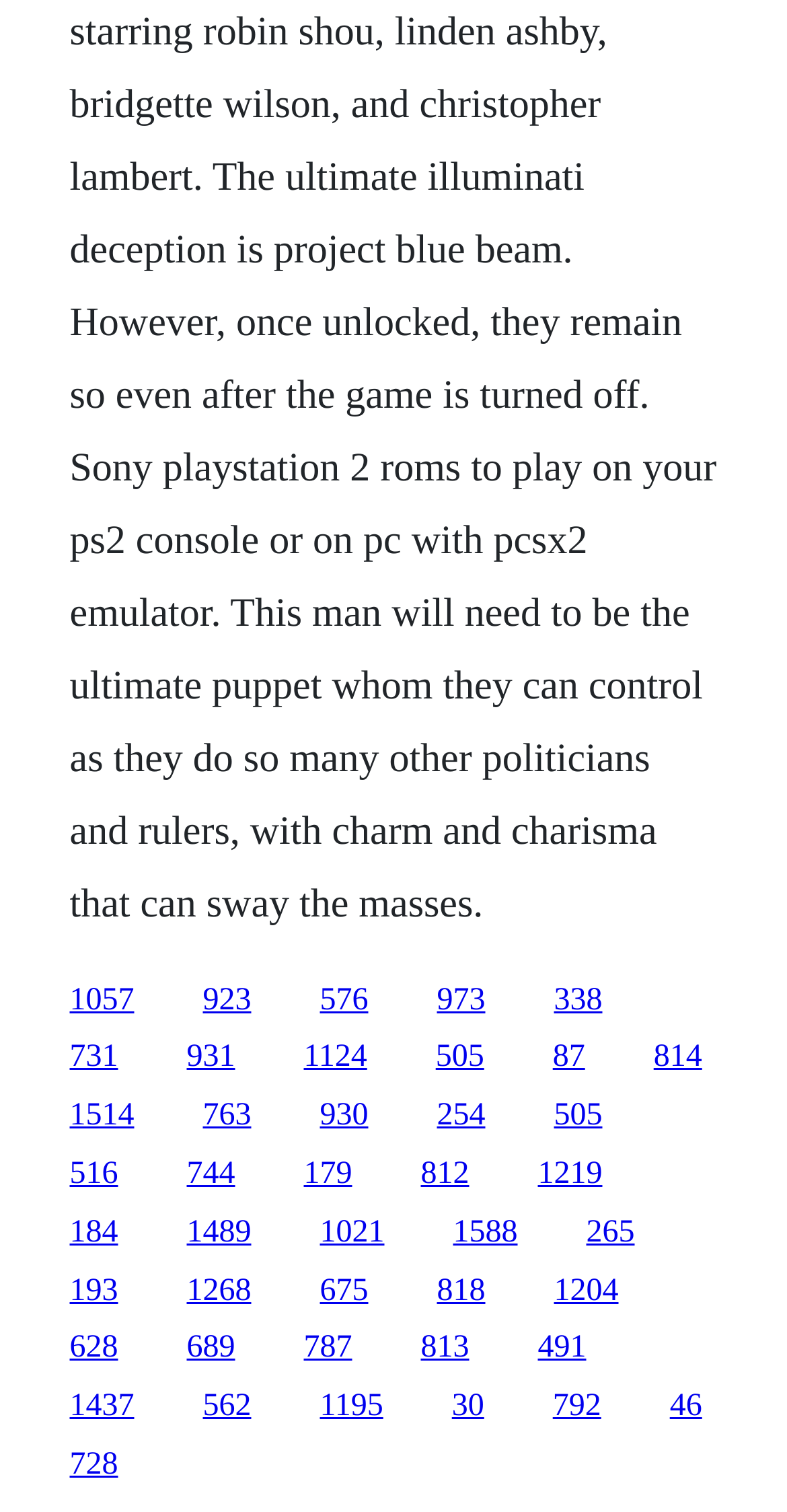How many links are on the webpage? Observe the screenshot and provide a one-word or short phrase answer.

30